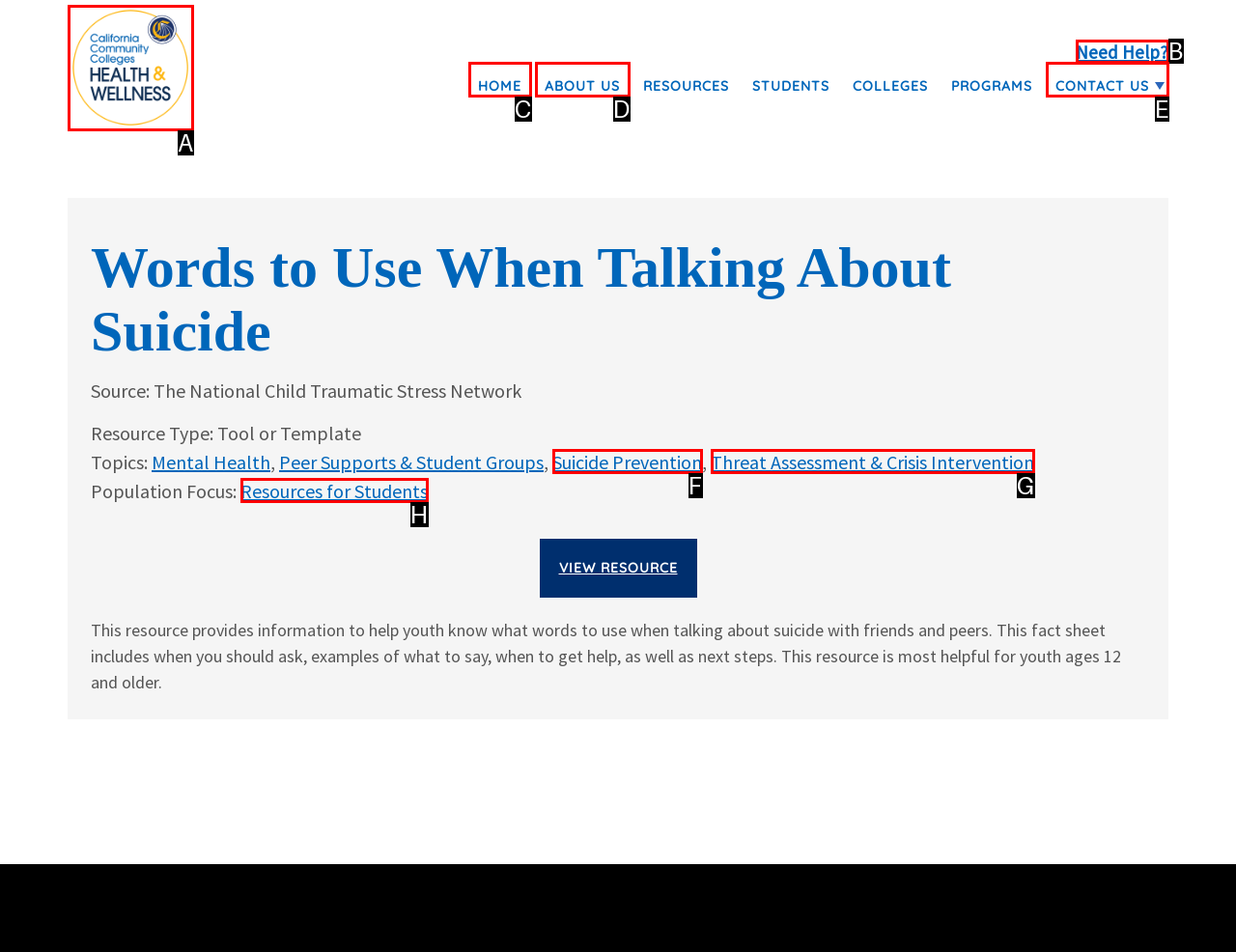Find the HTML element that matches the description: CCC Health & Wellness Program
Respond with the corresponding letter from the choices provided.

A